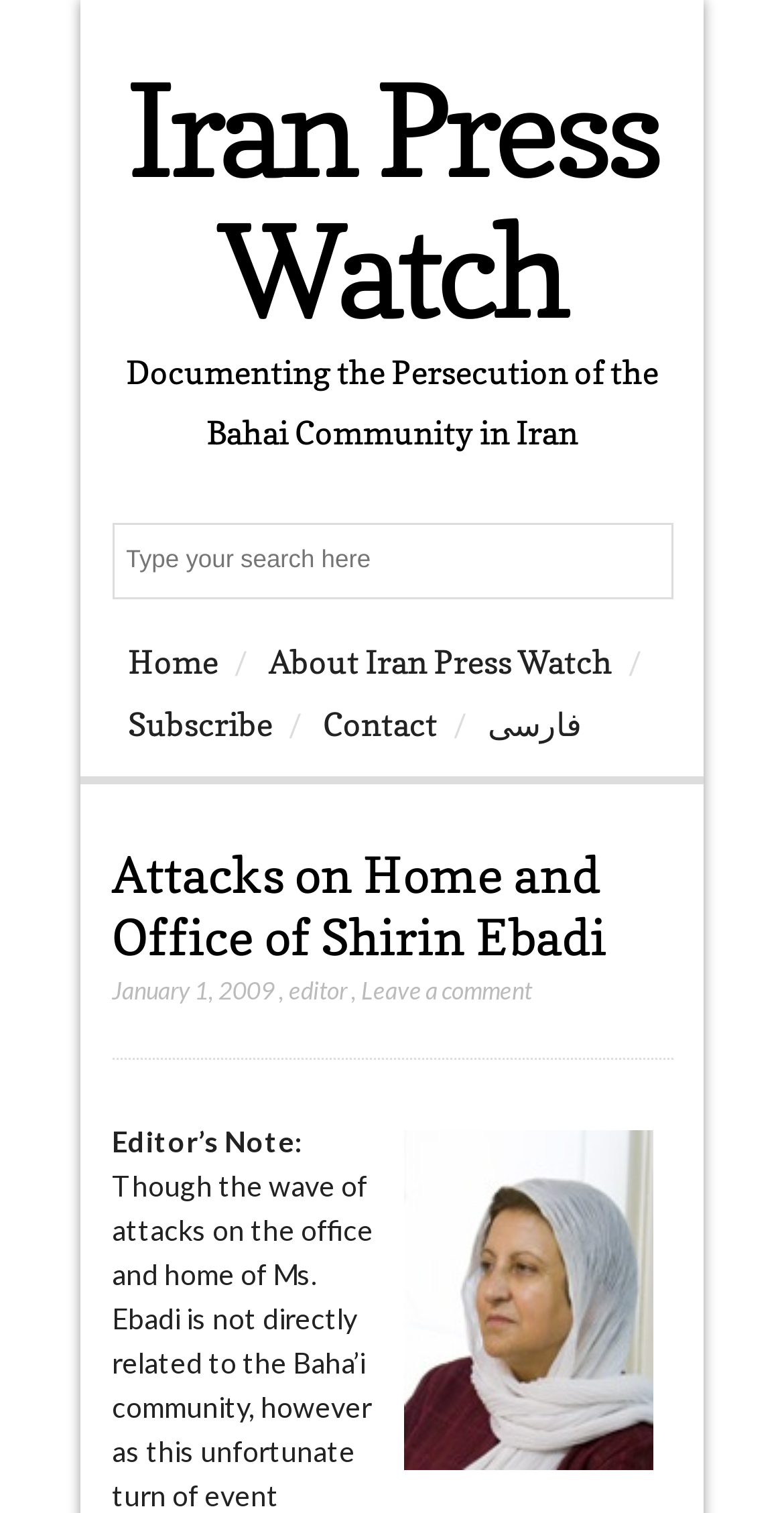What is the topic of the webpage?
Using the visual information, reply with a single word or short phrase.

Persecution of Bahai community in Iran